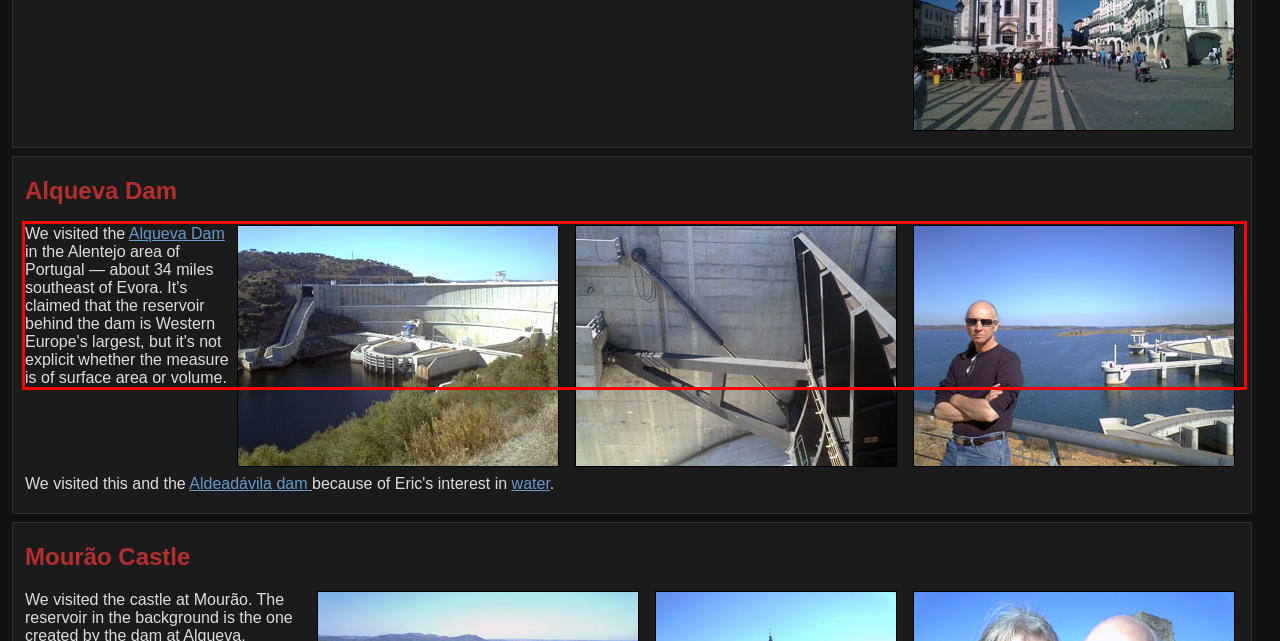Observe the screenshot of the webpage, locate the red bounding box, and extract the text content within it.

We visited the Alqueva Dam in the Alentejo area of Portugal — about 34 miles southeast of Evora. It's claimed that the reservoir behind the dam is Western Europe's largest, but it's not explicit whether the measure is of surface area or volume.